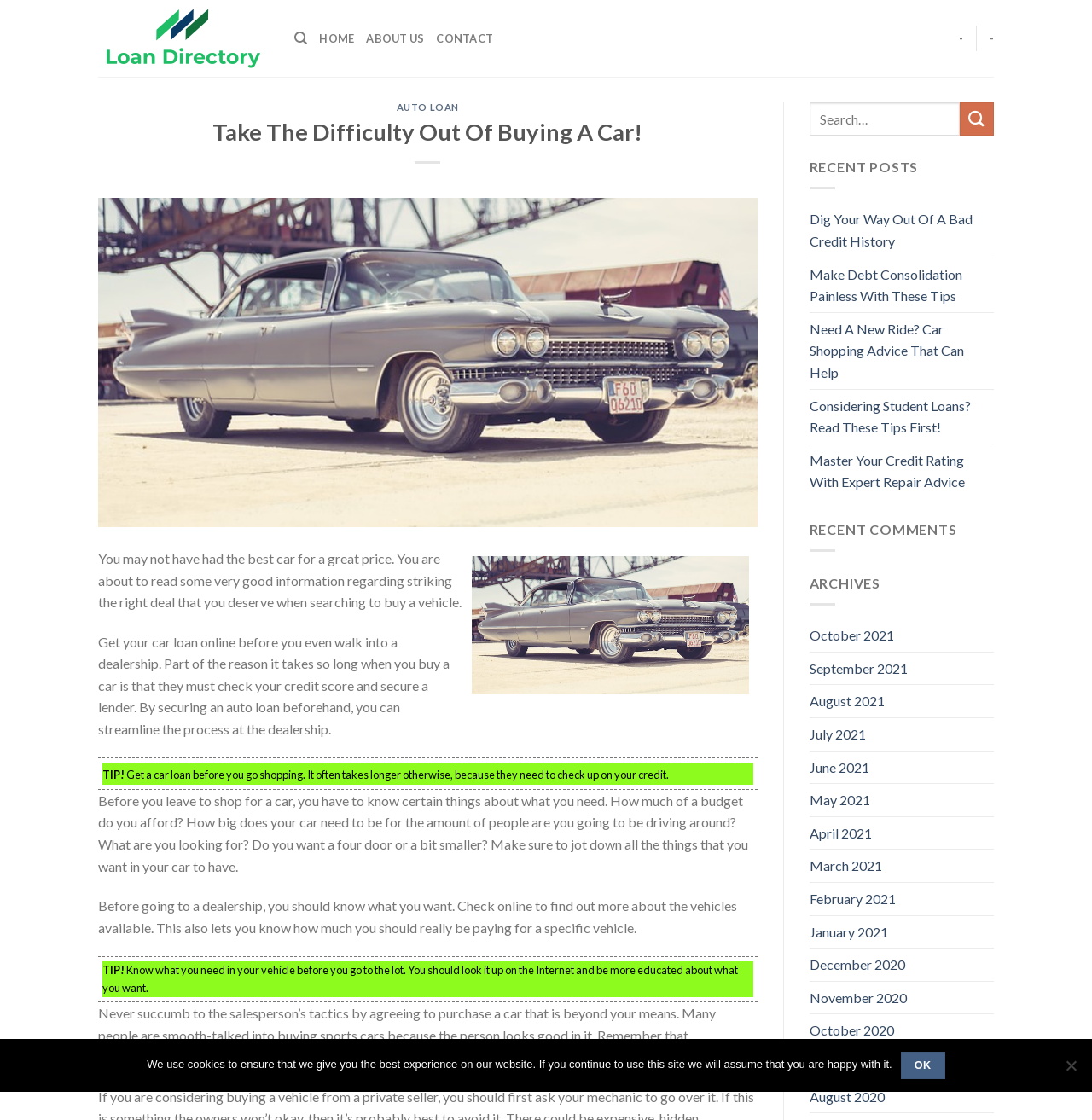What is the main topic of this webpage?
Answer with a single word or short phrase according to what you see in the image.

Auto loan